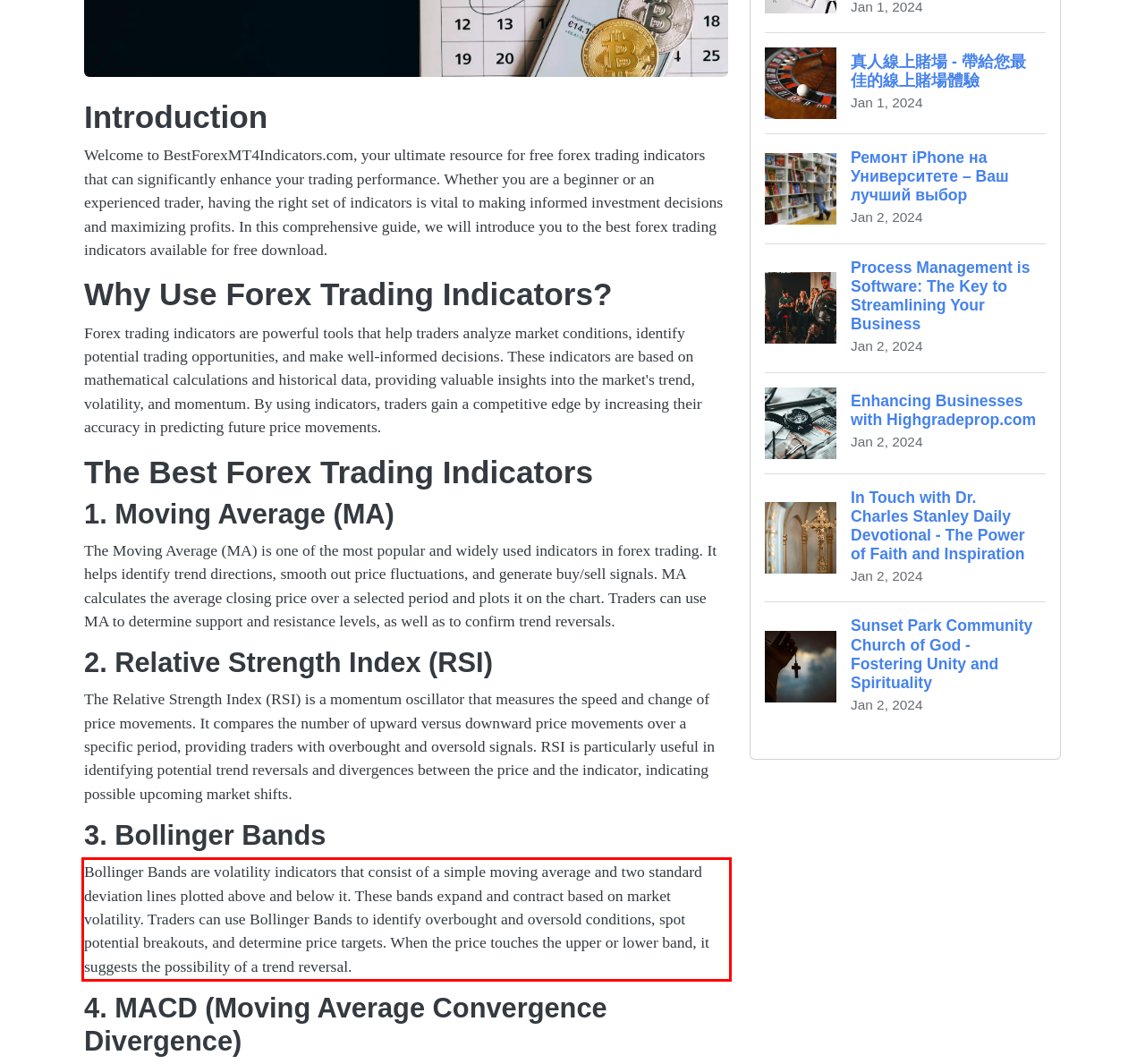You are looking at a screenshot of a webpage with a red rectangle bounding box. Use OCR to identify and extract the text content found inside this red bounding box.

Bollinger Bands are volatility indicators that consist of a simple moving average and two standard deviation lines plotted above and below it. These bands expand and contract based on market volatility. Traders can use Bollinger Bands to identify overbought and oversold conditions, spot potential breakouts, and determine price targets. When the price touches the upper or lower band, it suggests the possibility of a trend reversal.